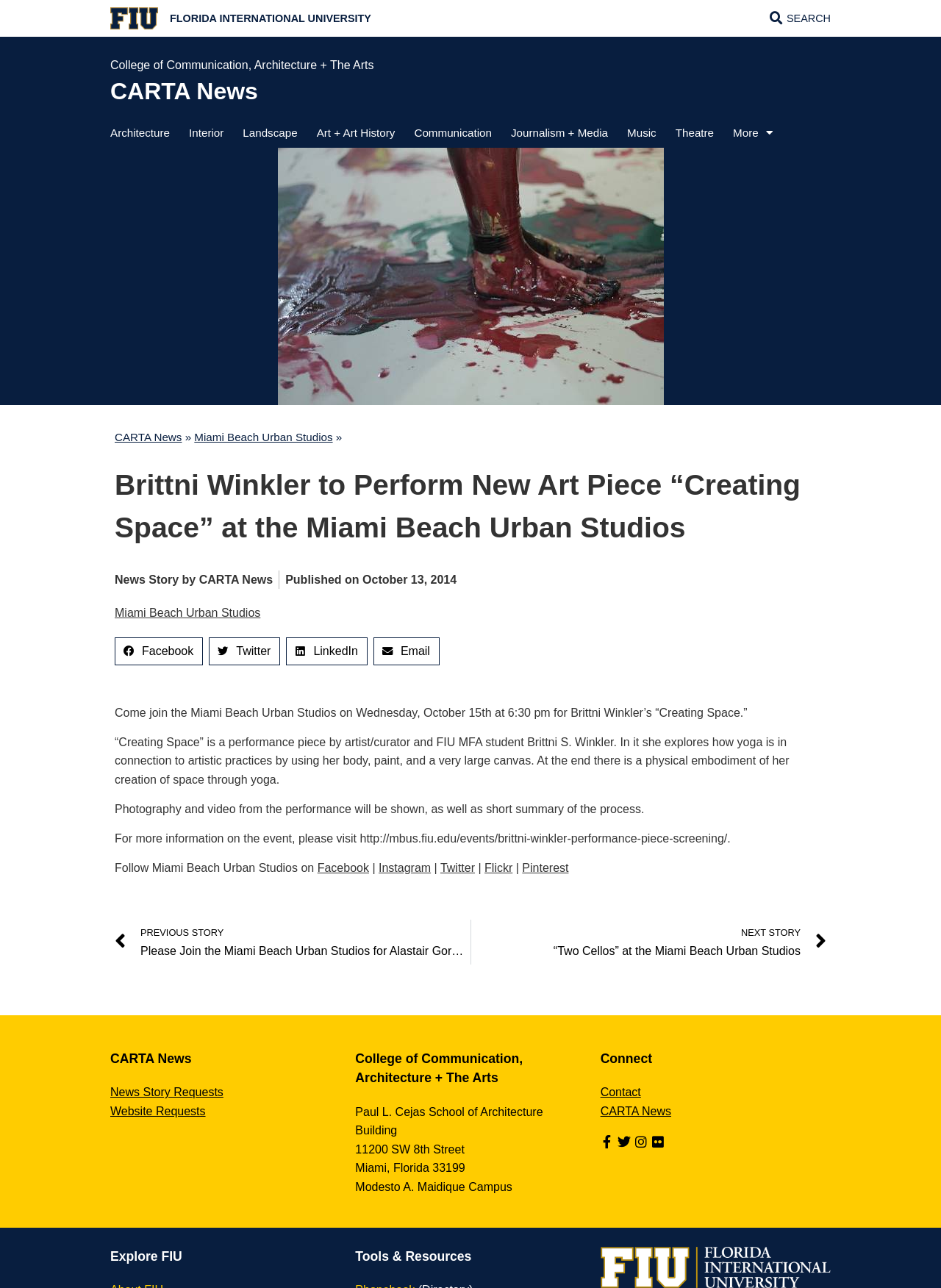Show the bounding box coordinates for the HTML element described as: "CARTA News".

[0.122, 0.335, 0.193, 0.344]